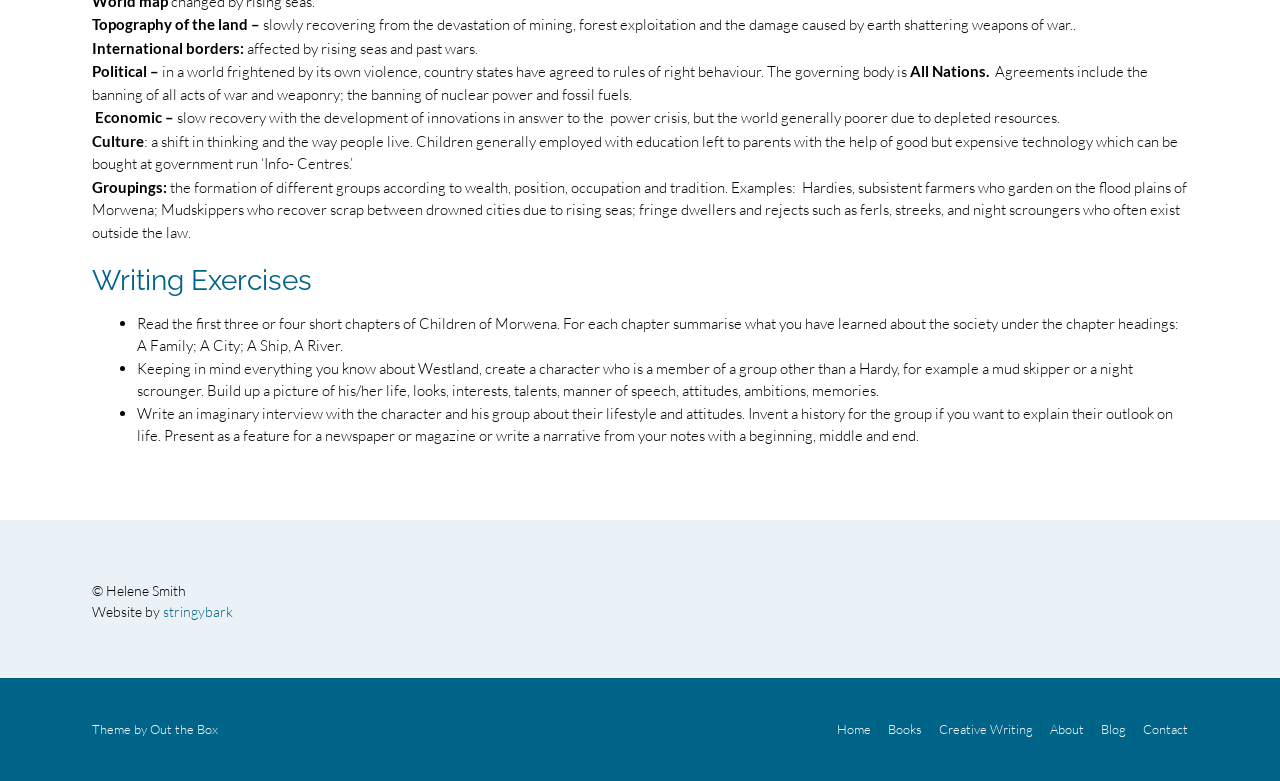Please locate the bounding box coordinates of the element that should be clicked to achieve the given instruction: "Click on 'Books'".

[0.688, 0.926, 0.726, 0.943]